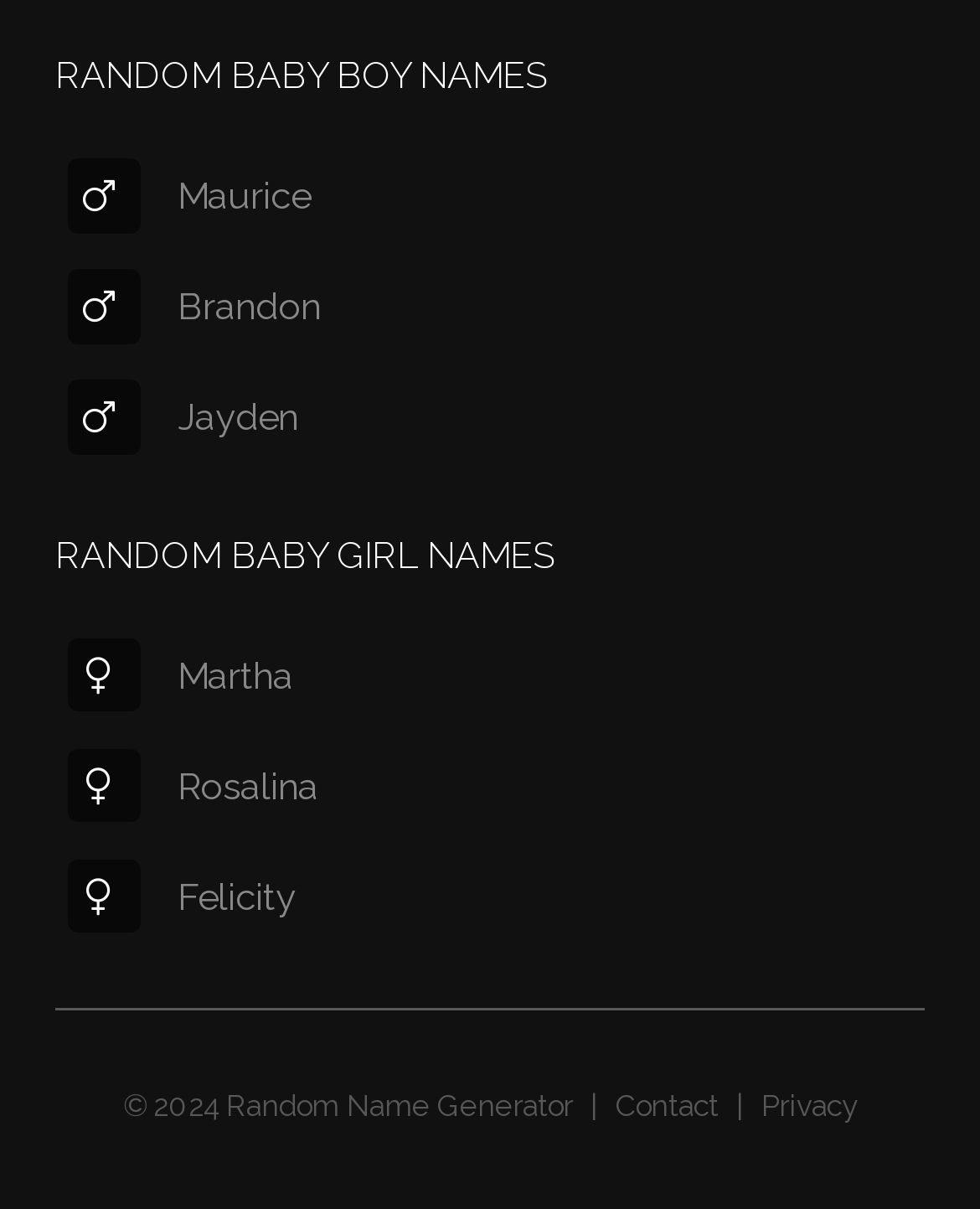Determine the bounding box coordinates for the area that needs to be clicked to fulfill this task: "Learn about the website's privacy policy". The coordinates must be given as four float numbers between 0 and 1, i.e., [left, top, right, bottom].

[0.777, 0.9, 0.874, 0.929]